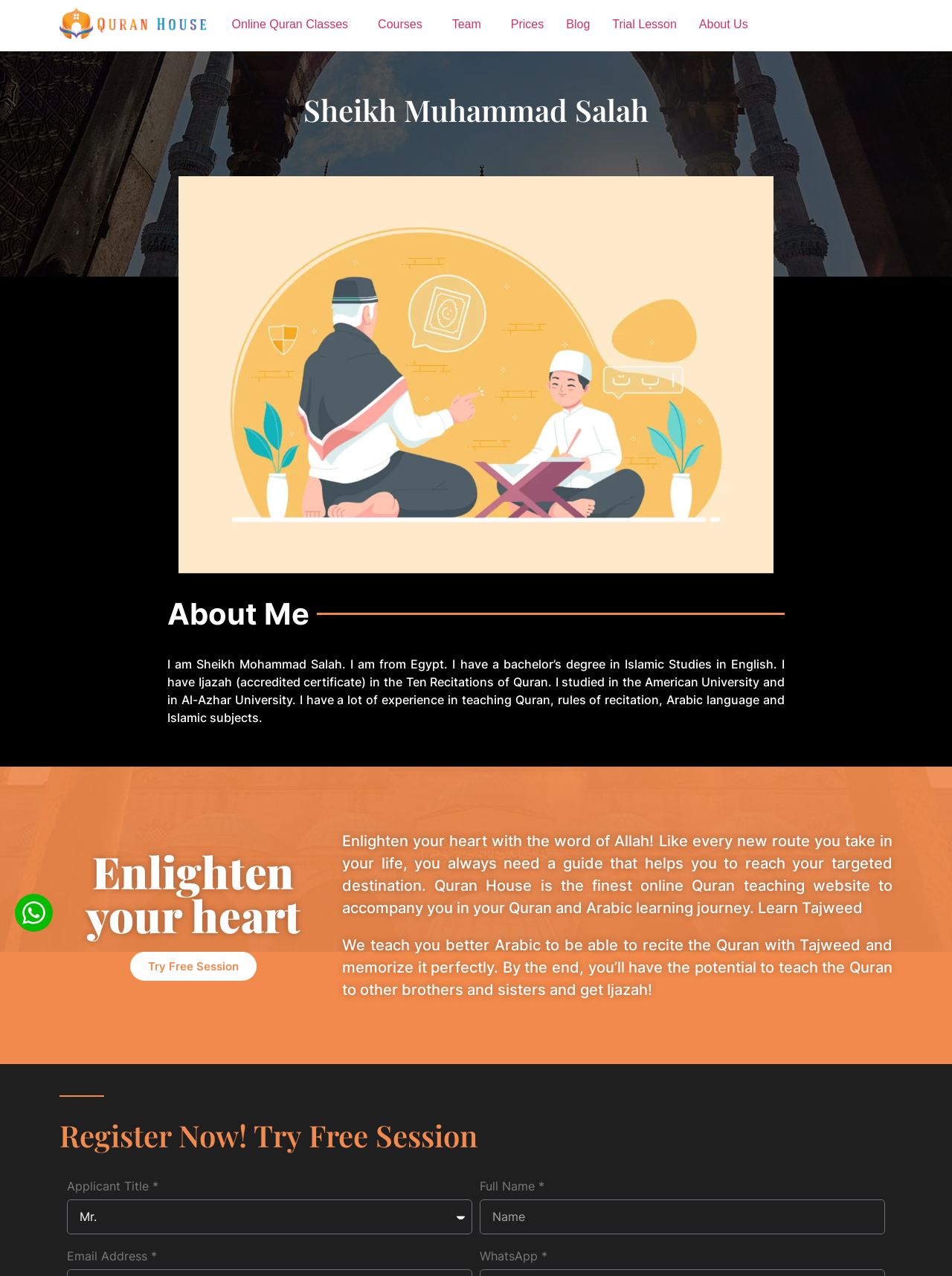What is the name of the Sheikh?
Look at the image and respond with a one-word or short phrase answer.

Sheikh Muhammad Salah